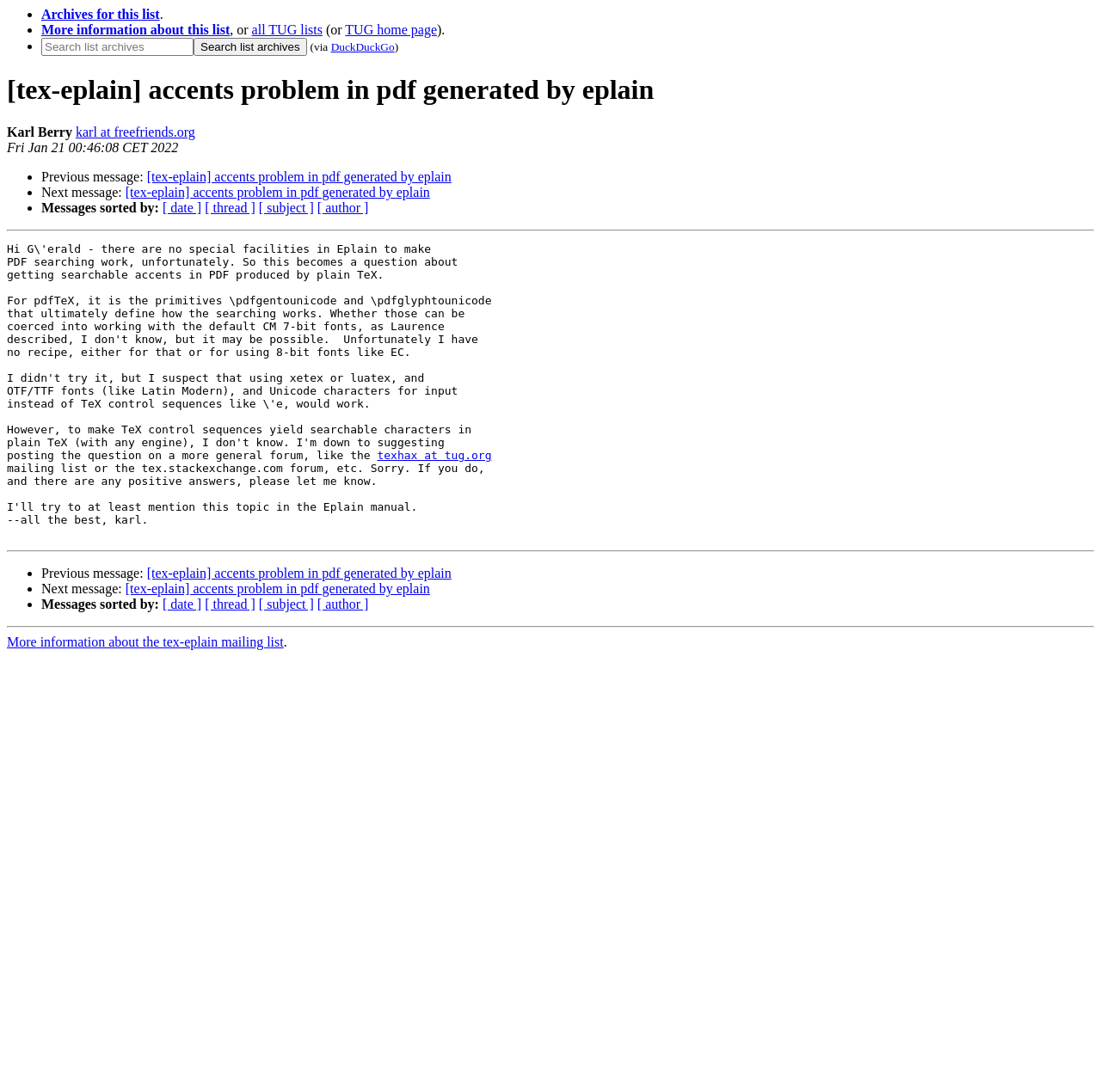Determine the bounding box coordinates of the section I need to click to execute the following instruction: "Sort messages by date". Provide the coordinates as four float numbers between 0 and 1, i.e., [left, top, right, bottom].

[0.148, 0.183, 0.183, 0.197]